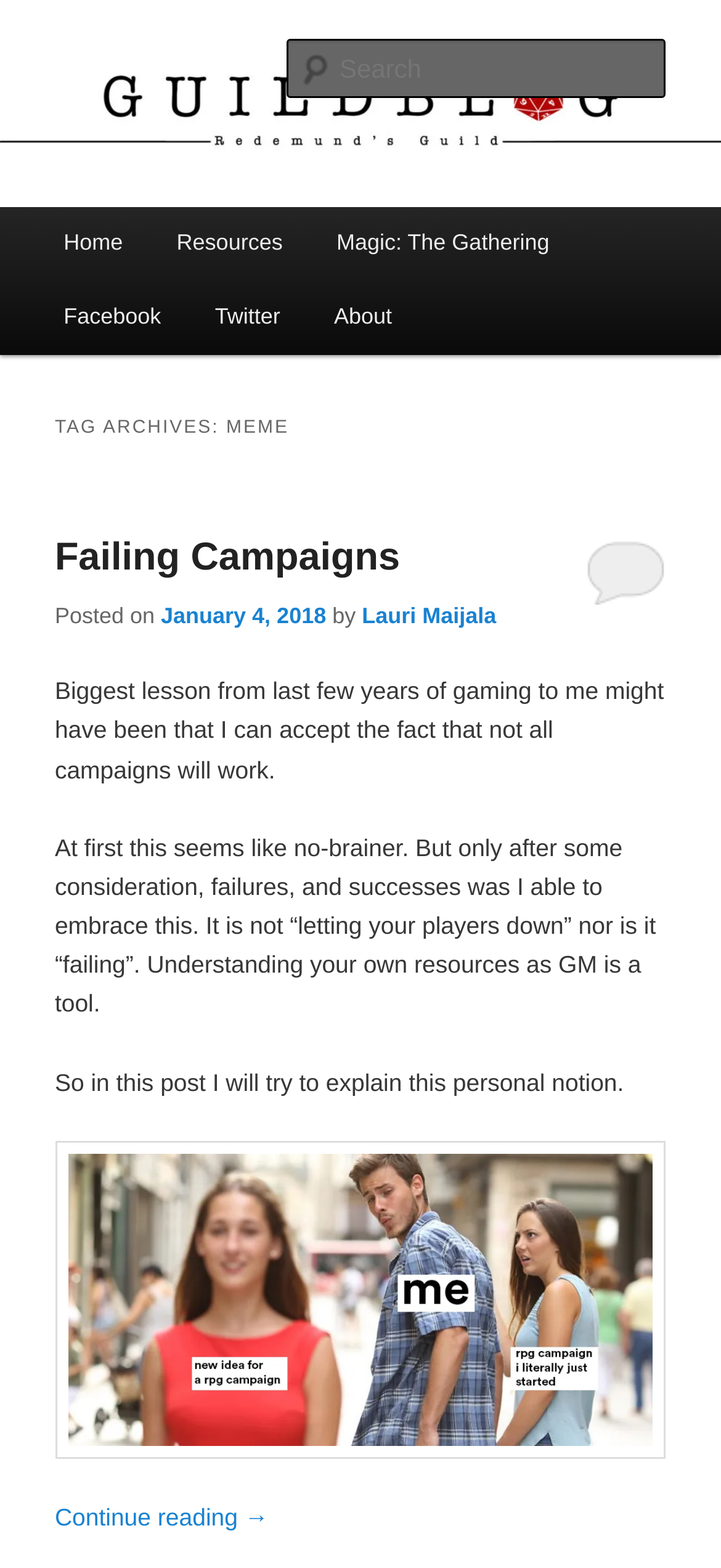Identify the bounding box for the UI element specified in this description: "Failing Campaigns". The coordinates must be four float numbers between 0 and 1, formatted as [left, top, right, bottom].

[0.076, 0.342, 0.555, 0.37]